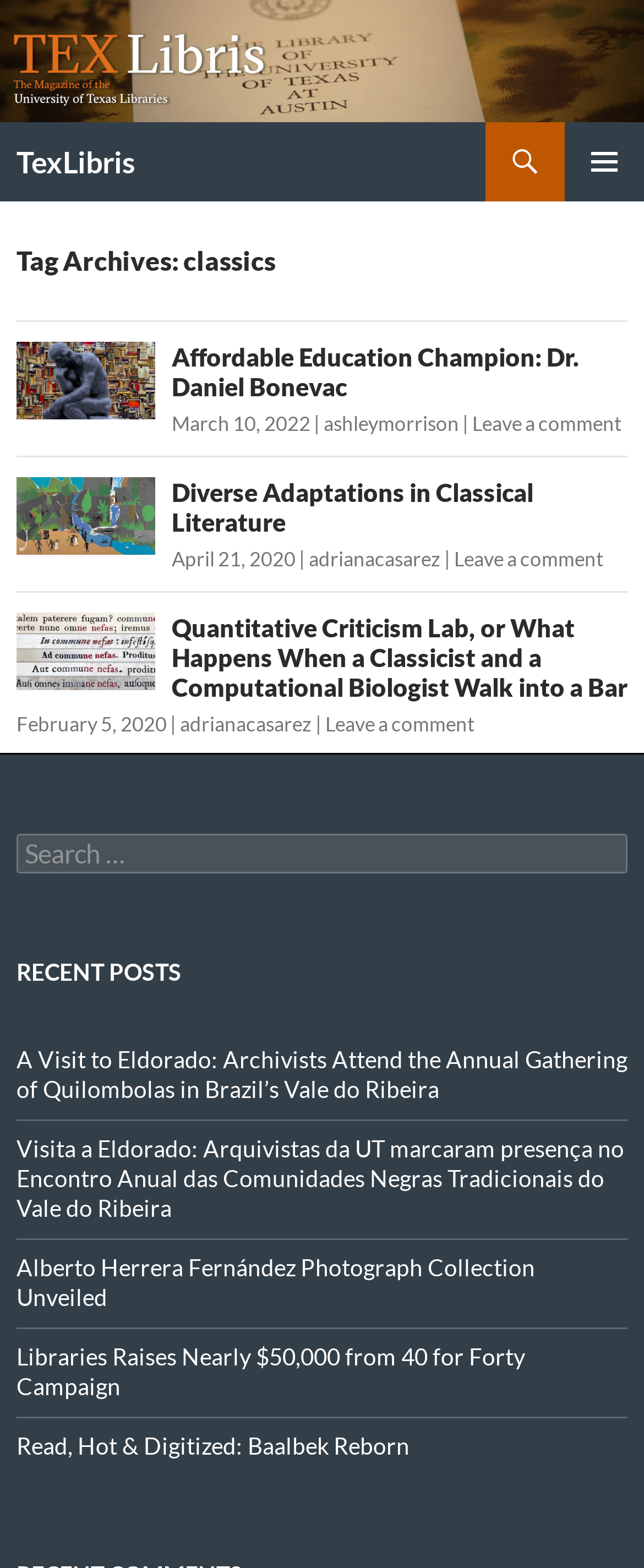Identify the bounding box for the described UI element. Provide the coordinates in (top-left x, top-left y, bottom-right x, bottom-right y) format with values ranging from 0 to 1: Diverse Adaptations in Classical Literature

[0.267, 0.305, 0.828, 0.343]